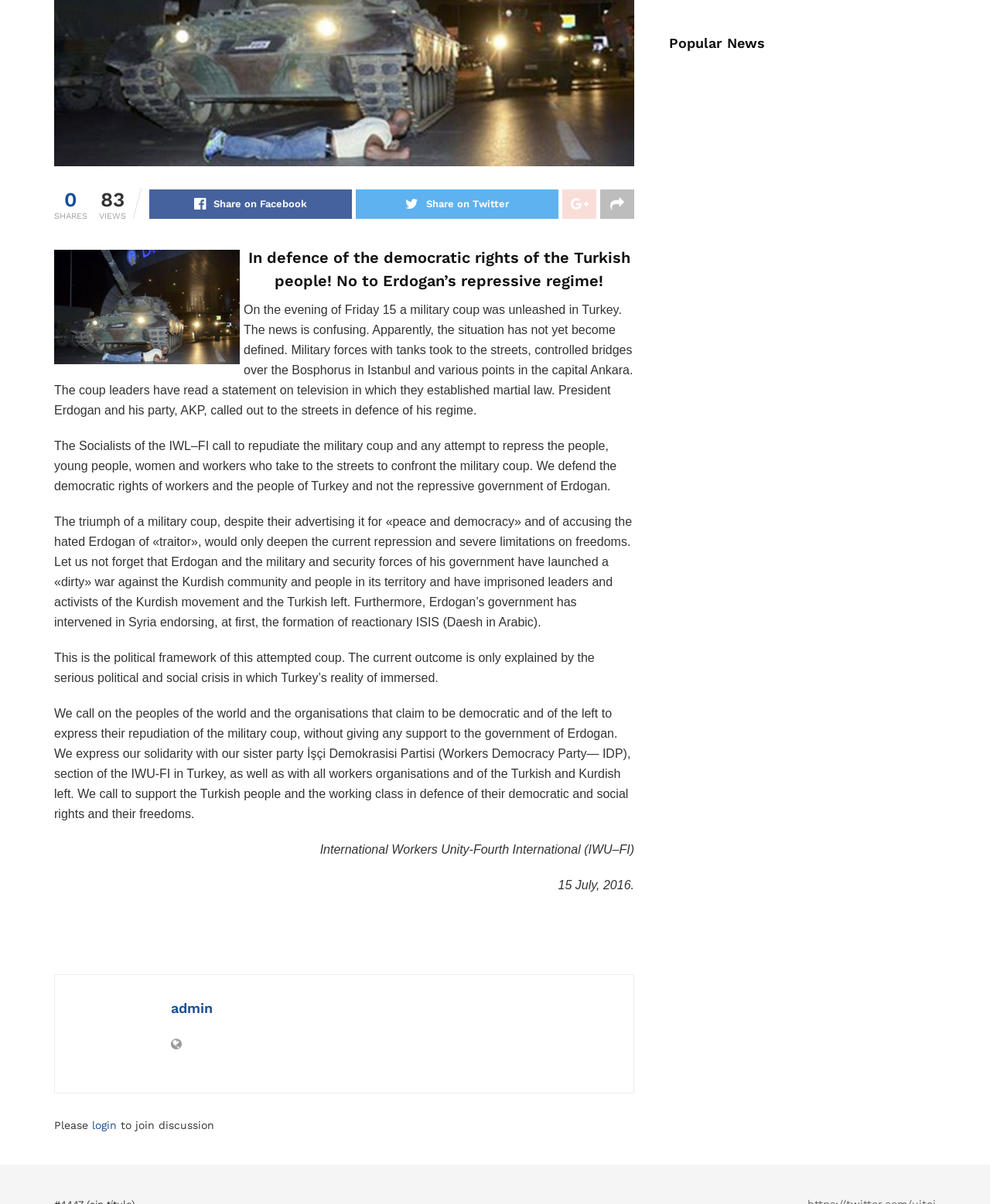Determine the bounding box for the UI element that matches this description: "parent_node: Share on Facebook".

[0.606, 0.157, 0.641, 0.182]